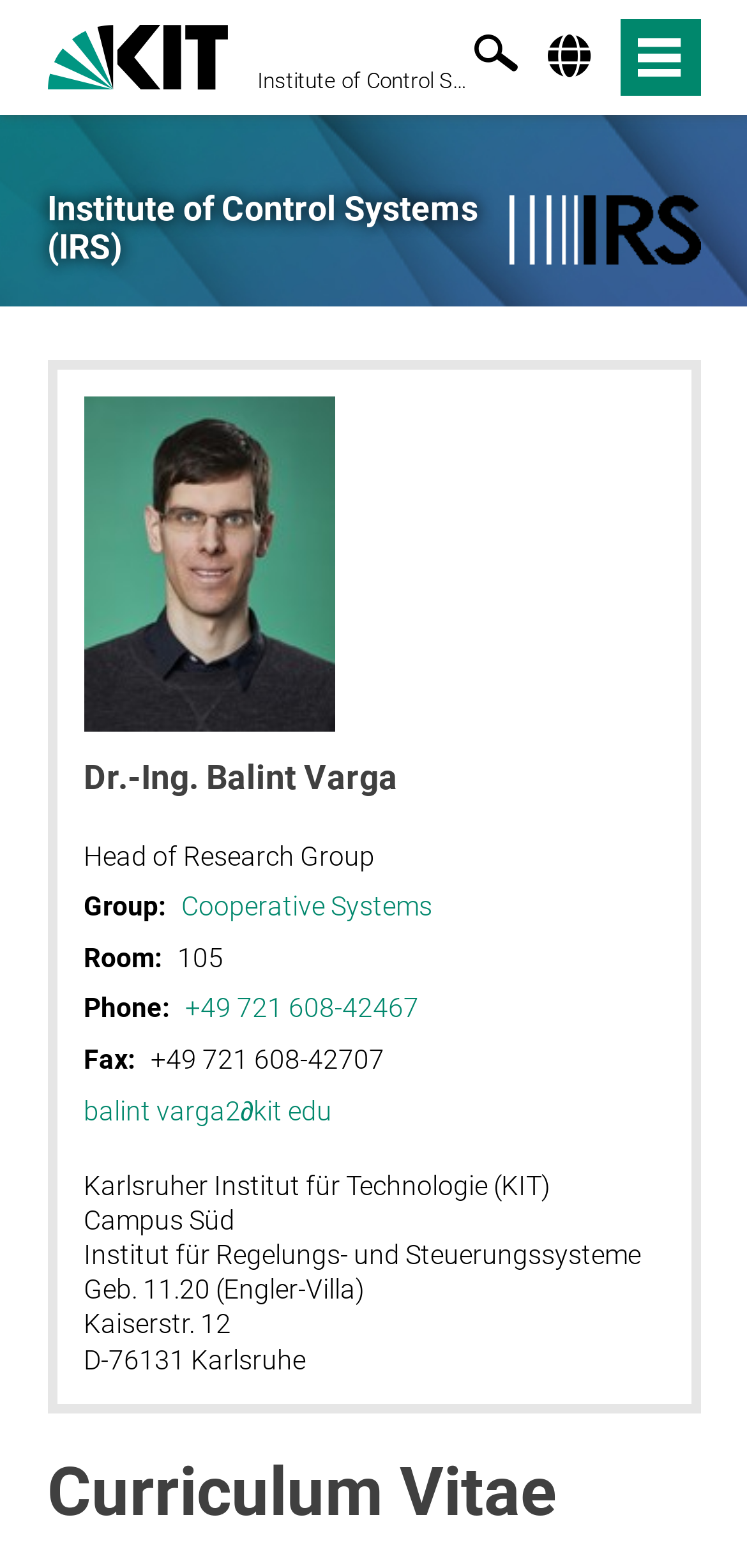Determine the bounding box coordinates of the clickable region to follow the instruction: "visit Institute of Control Systems".

[0.345, 0.043, 0.627, 0.073]